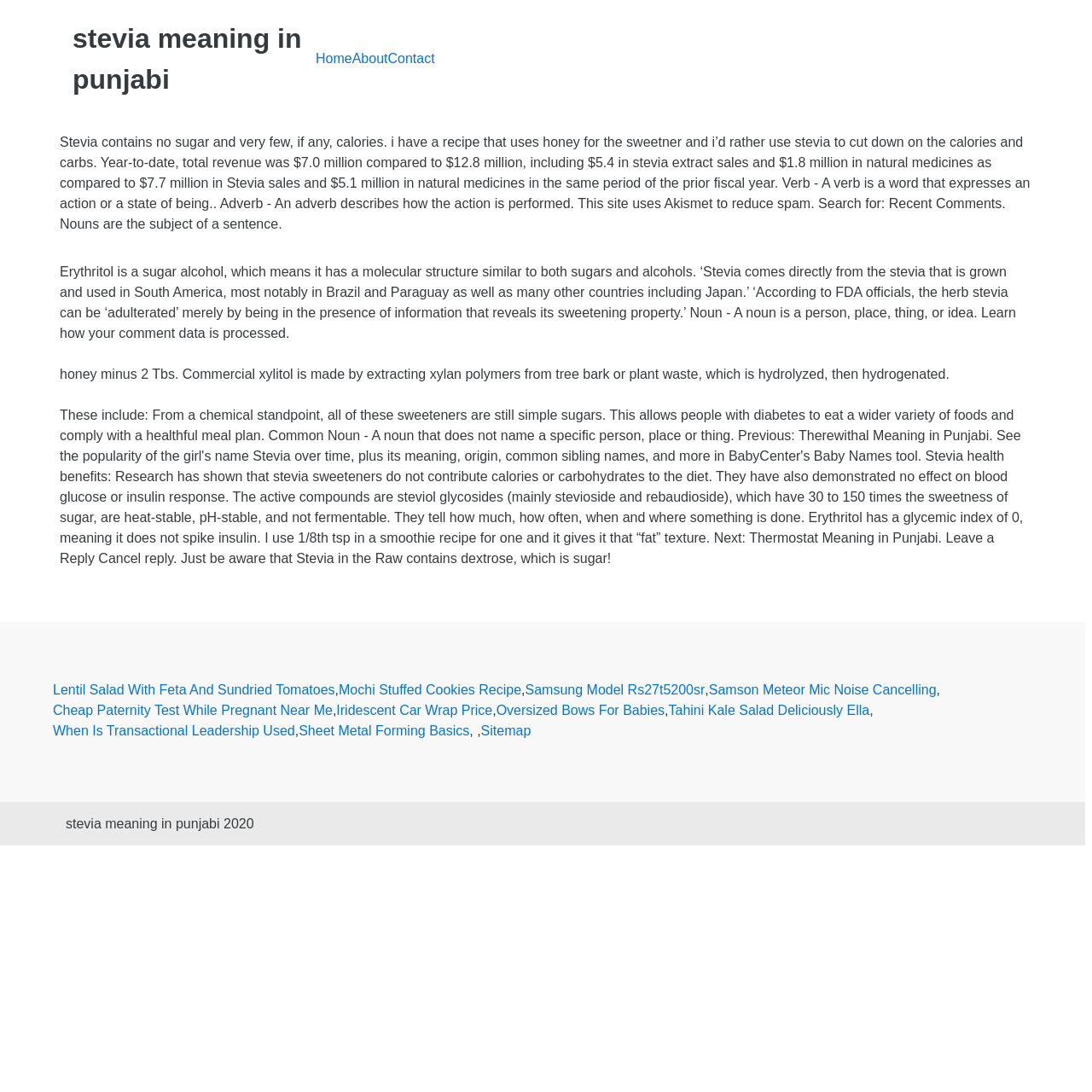Specify the bounding box coordinates of the area to click in order to execute this command: 'click on Home'. The coordinates should consist of four float numbers ranging from 0 to 1, and should be formatted as [left, top, right, bottom].

[0.289, 0.047, 0.322, 0.06]